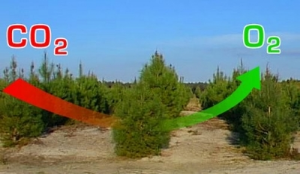Please examine the image and answer the question with a detailed explanation:
What direction does the red arrow point?

The red arrow, which represents the absorption of CO₂ from the atmosphere, points to the left, indicating the direction of the process.